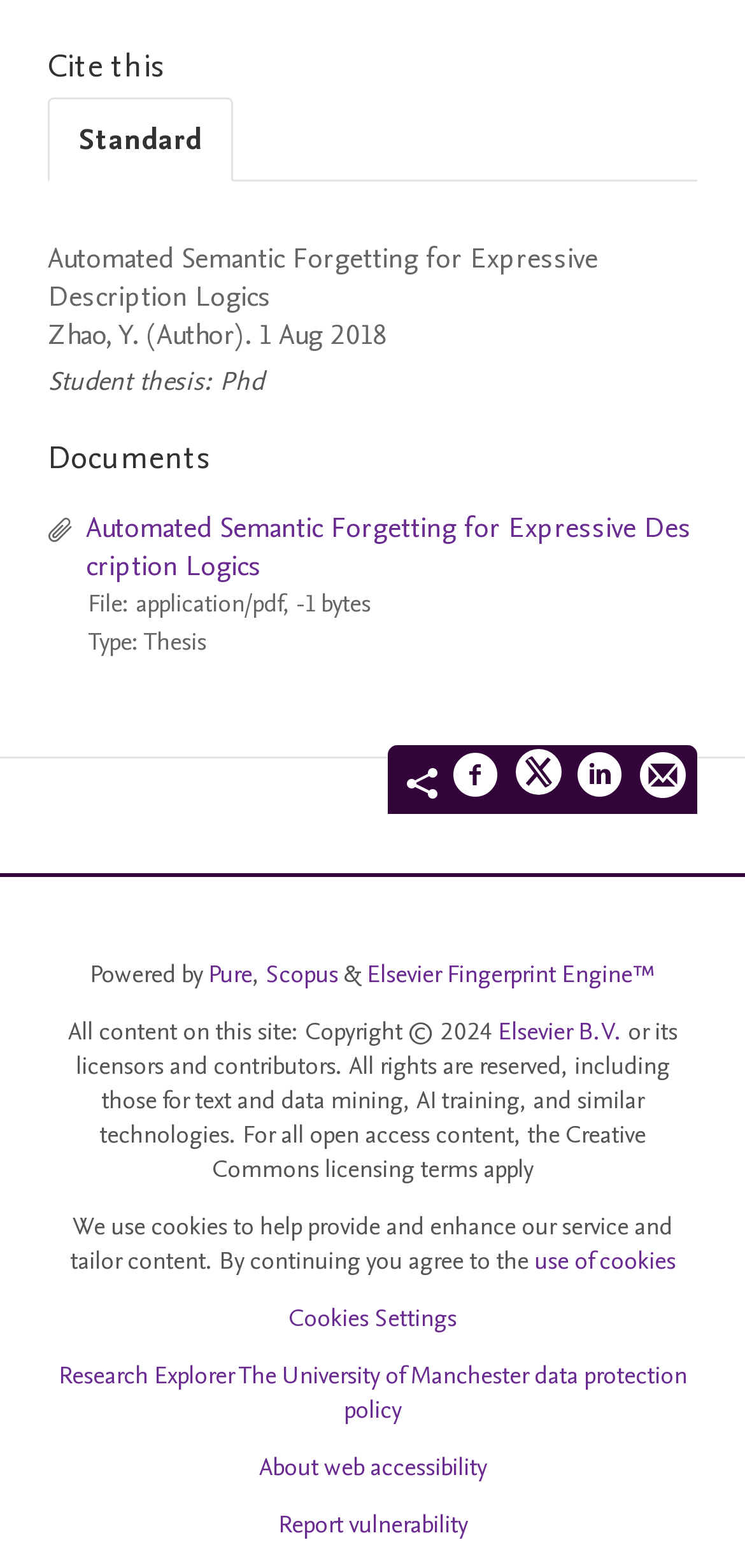Locate the bounding box coordinates of the clickable region to complete the following instruction: "Share on Facebook."

[0.608, 0.478, 0.672, 0.516]